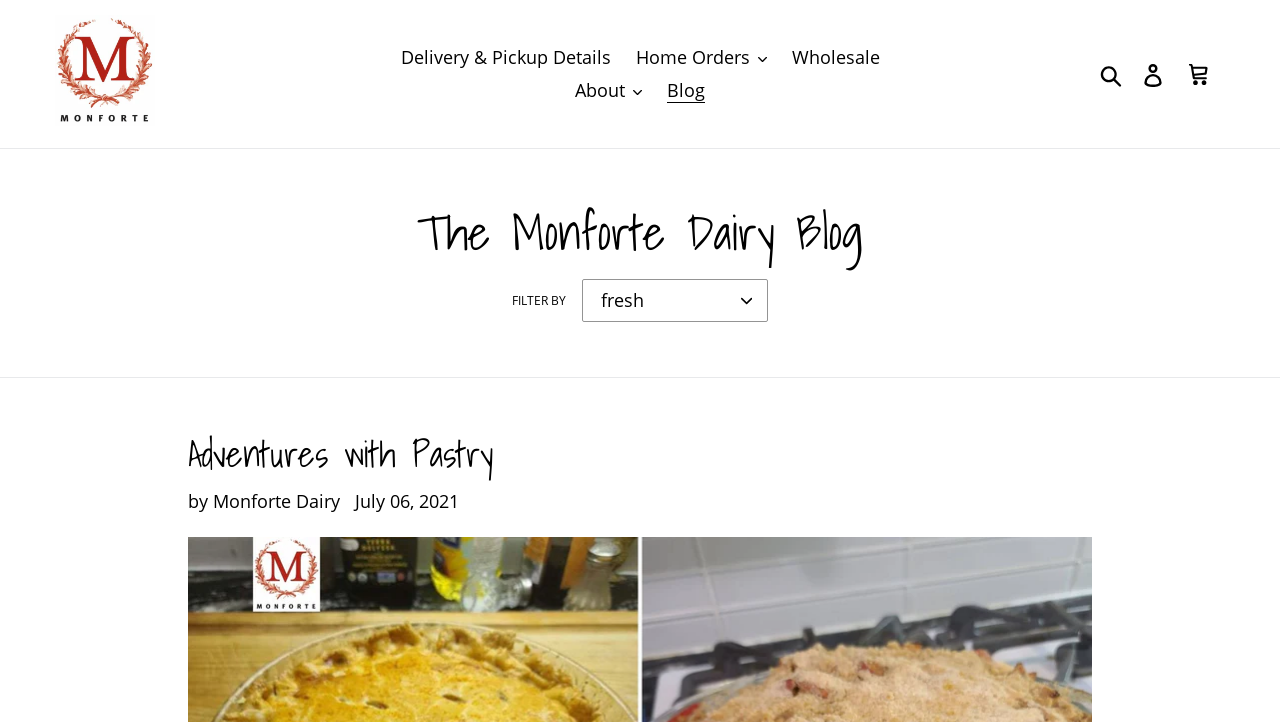Determine the bounding box coordinates of the clickable area required to perform the following instruction: "go to Monforte Dairy Online Store". The coordinates should be represented as four float numbers between 0 and 1: [left, top, right, bottom].

[0.043, 0.021, 0.121, 0.175]